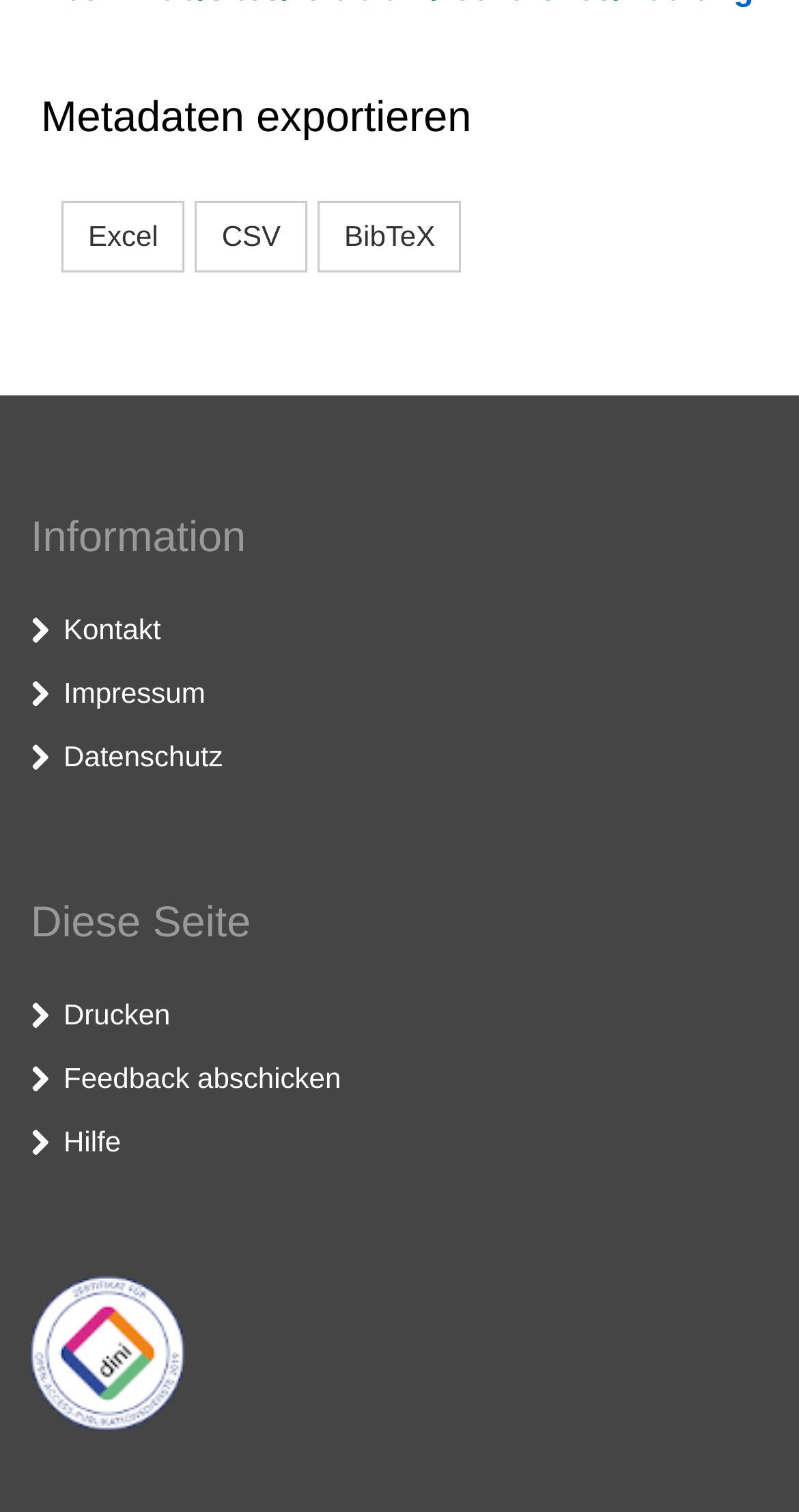Please determine the bounding box of the UI element that matches this description: CSV. The coordinates should be given as (top-left x, top-left y, bottom-right x, bottom-right y), with all values between 0 and 1.

[0.244, 0.133, 0.385, 0.18]